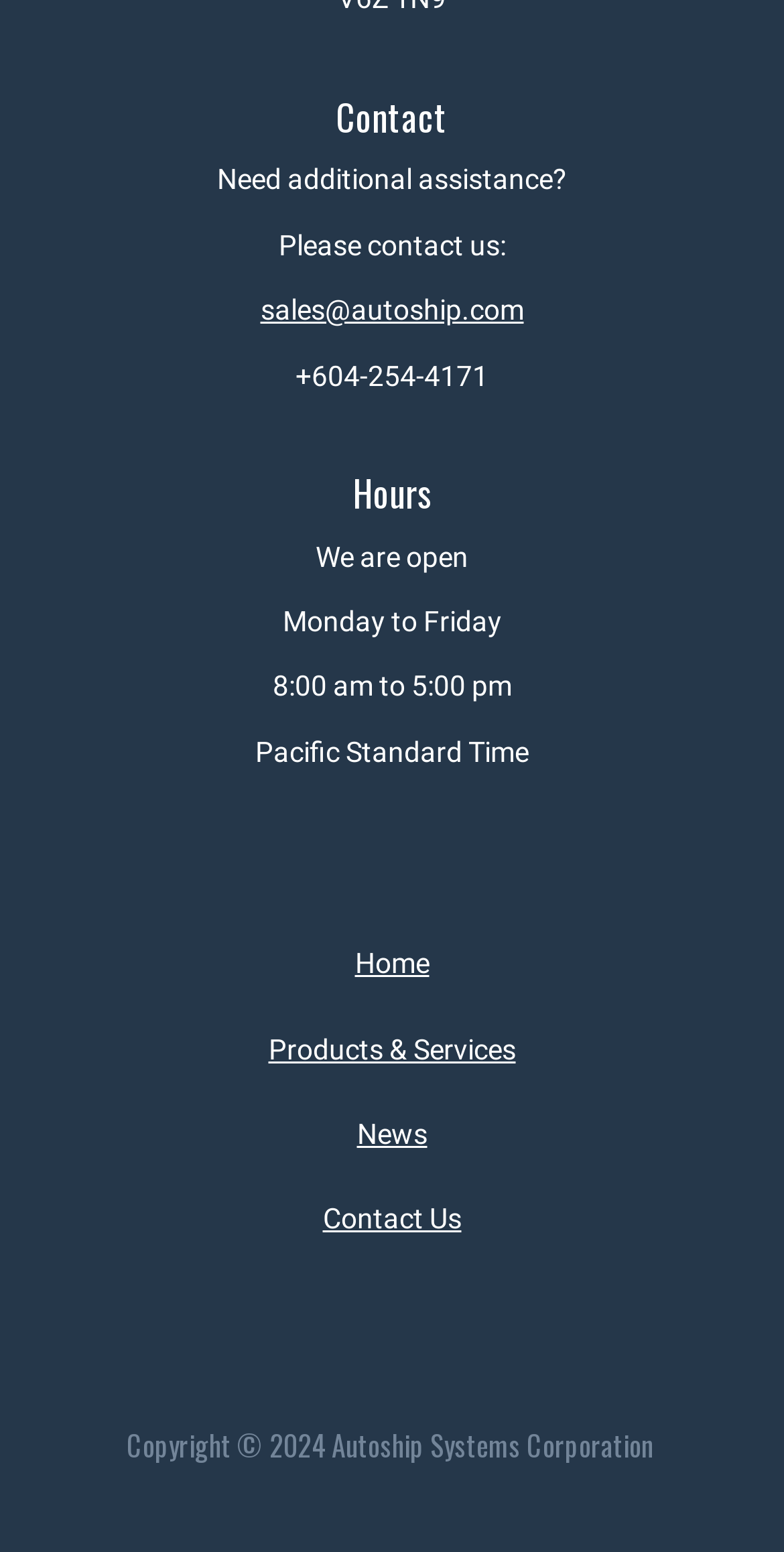Give a concise answer using only one word or phrase for this question:
What are the office hours?

8:00 am to 5:00 pm